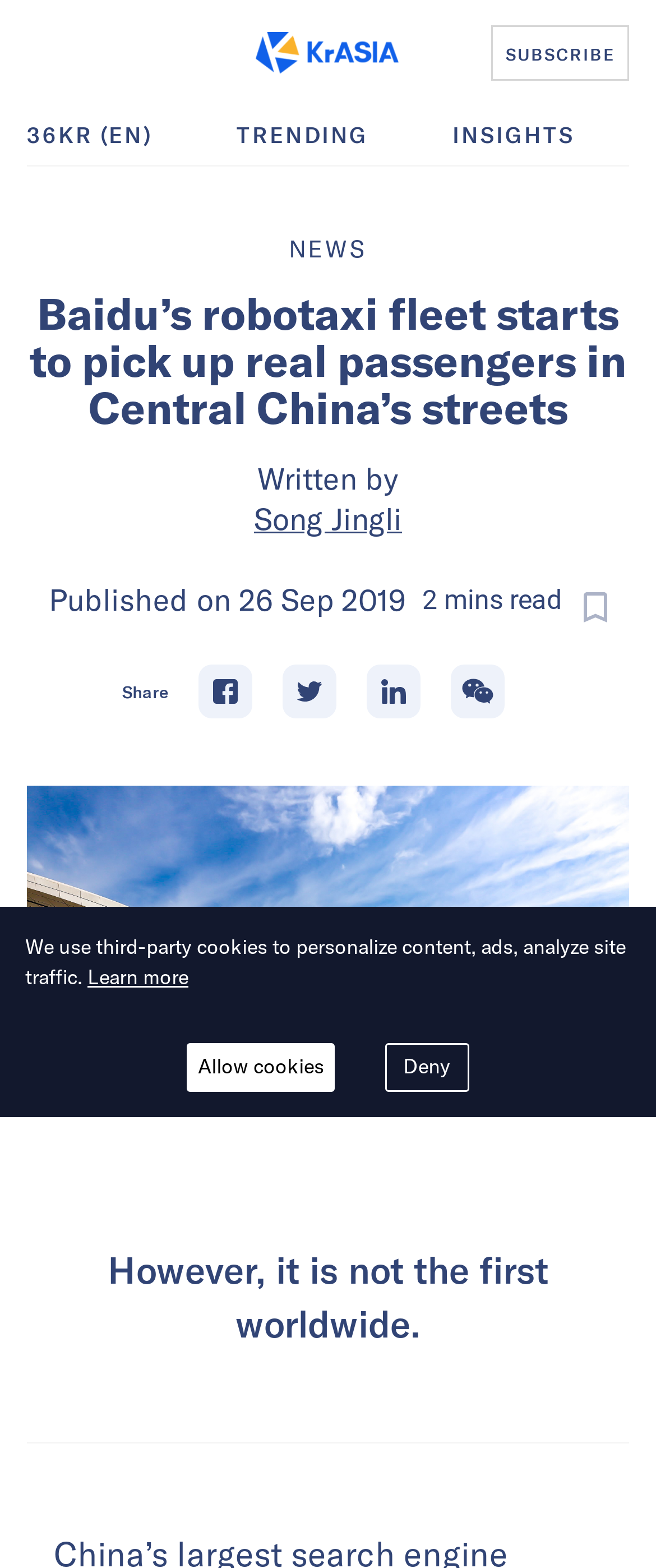Who is the author of the article?
Refer to the screenshot and answer in one word or phrase.

Song Jingli